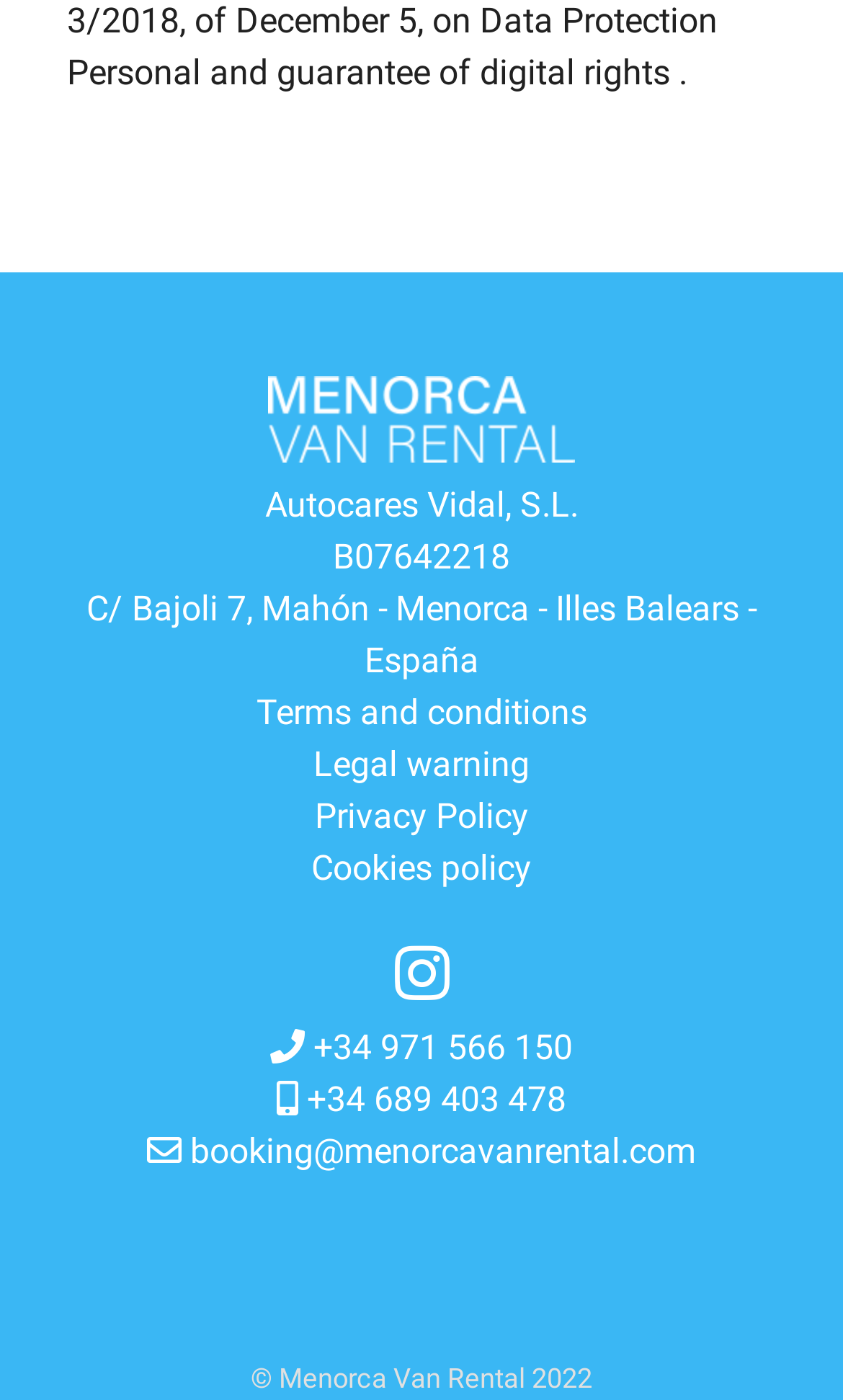What is the copyright year?
Use the image to give a comprehensive and detailed response to the question.

I found the copyright year '2022' in the static text element located at [0.297, 0.973, 0.703, 0.997] which is a part of the footer section.